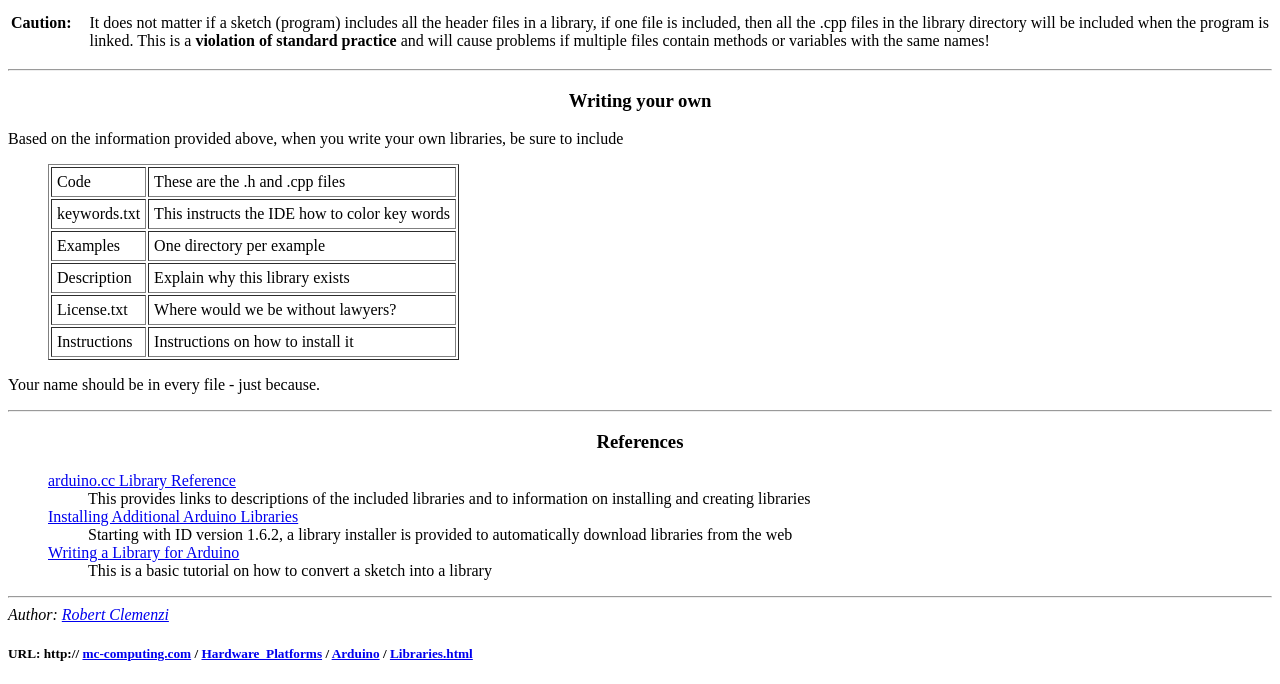Select the bounding box coordinates of the element I need to click to carry out the following instruction: "Check 'Author: Robert Clemenzi'".

[0.048, 0.886, 0.132, 0.91]